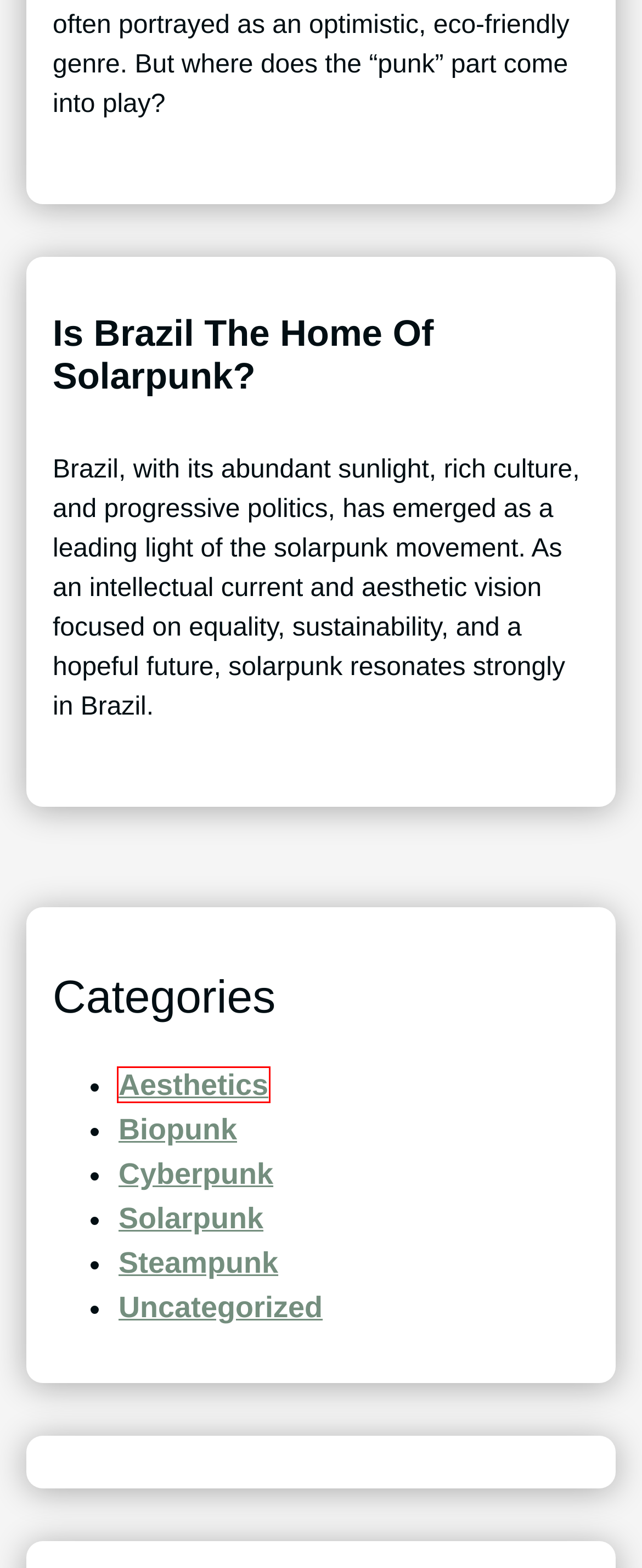Examine the screenshot of a webpage with a red bounding box around a specific UI element. Identify which webpage description best matches the new webpage that appears after clicking the element in the red bounding box. Here are the candidates:
A. Biopunk - Punk Aesthetics
B. Cyberpunk - Punk Aesthetics
C. Is Brazil the Home of Solarpunk? - Punk Aesthetics
D. Aesthetics - Punk Aesthetics
E. Steampunk - Punk Aesthetics
F. Uncategorized - Punk Aesthetics
G. Solarpunk vs Steampunk [The battle is on!] - Punk Aesthetics
H. Solarpunk vs Atompunk - Punk Aesthetics

D